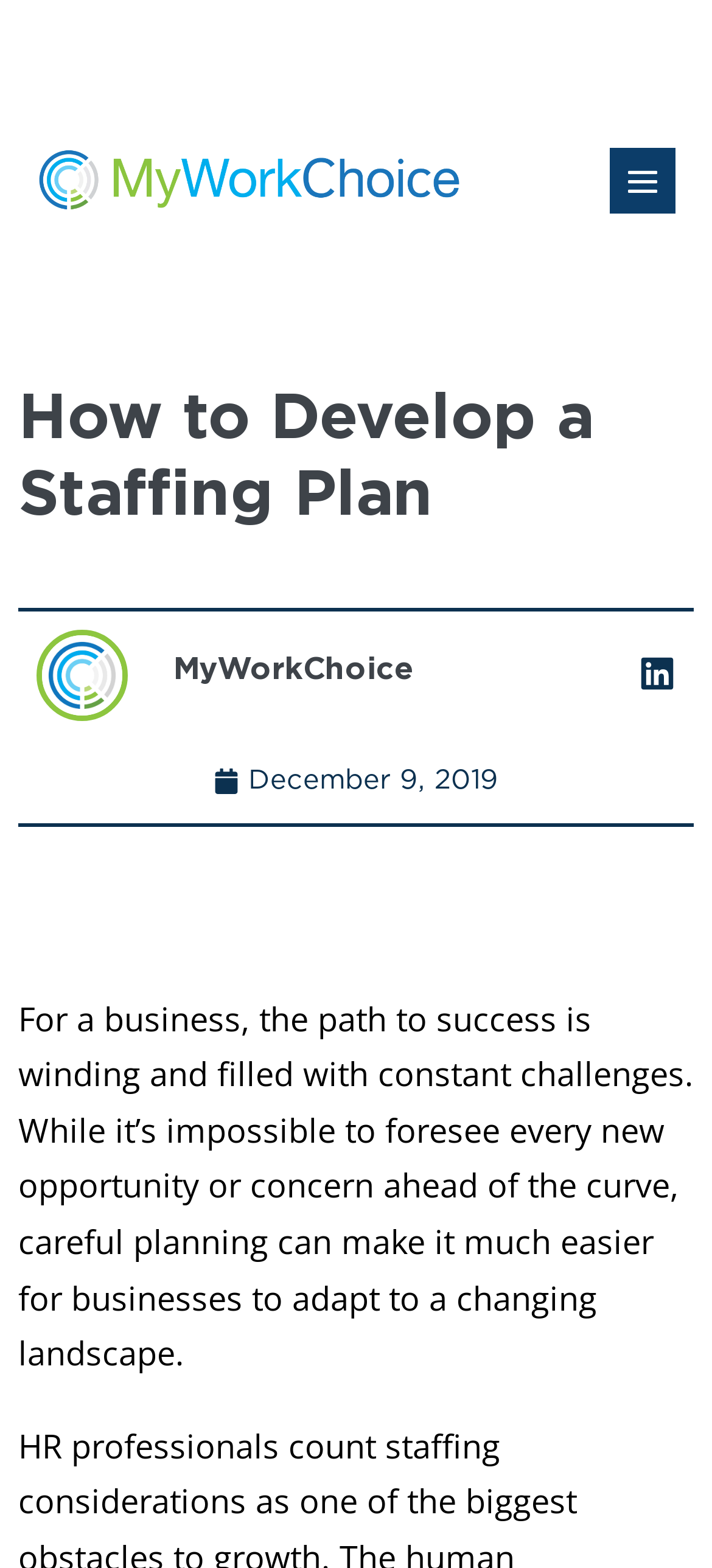What is the purpose of the button on the top right?
From the screenshot, provide a brief answer in one word or phrase.

Mobile Site Navigation